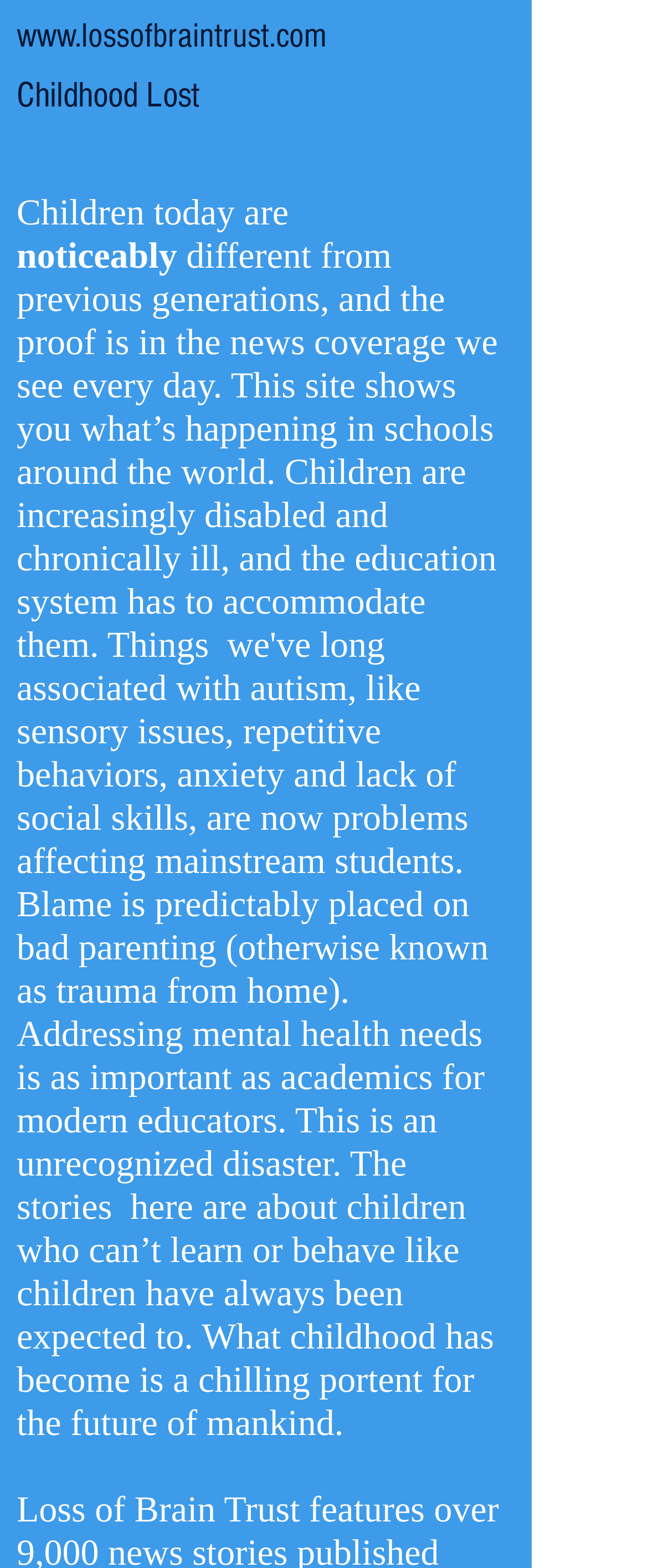Please specify the bounding box coordinates in the format (top-left x, top-left y, bottom-right x, bottom-right y), with all values as floating point numbers between 0 and 1. Identify the bounding box of the UI element described by: www.lossofbraintrust.com

[0.026, 0.011, 0.505, 0.035]